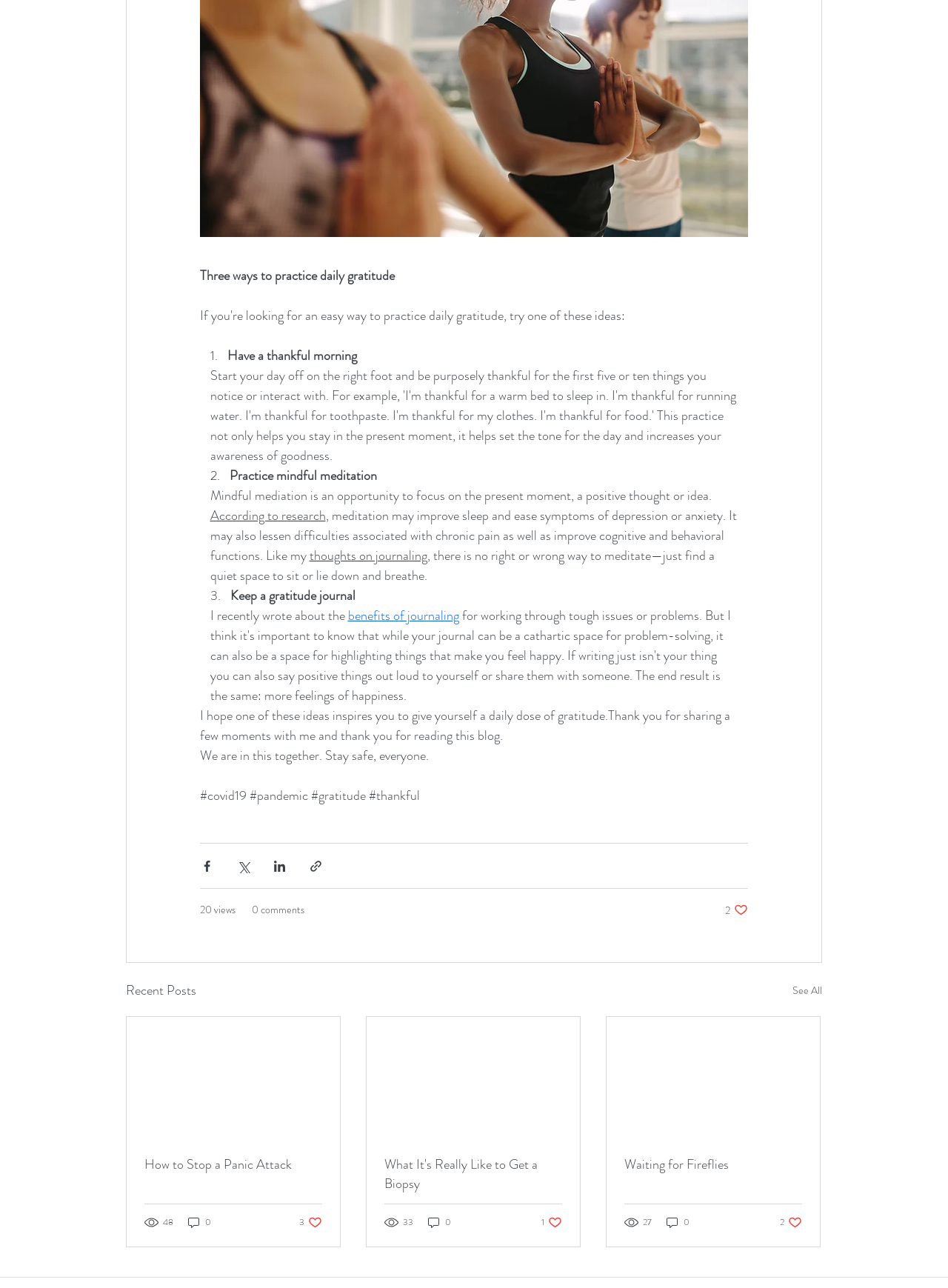Could you determine the bounding box coordinates of the clickable element to complete the instruction: "Click on the link 'According to research'"? Provide the coordinates as four float numbers between 0 and 1, i.e., [left, top, right, bottom].

[0.221, 0.393, 0.343, 0.408]